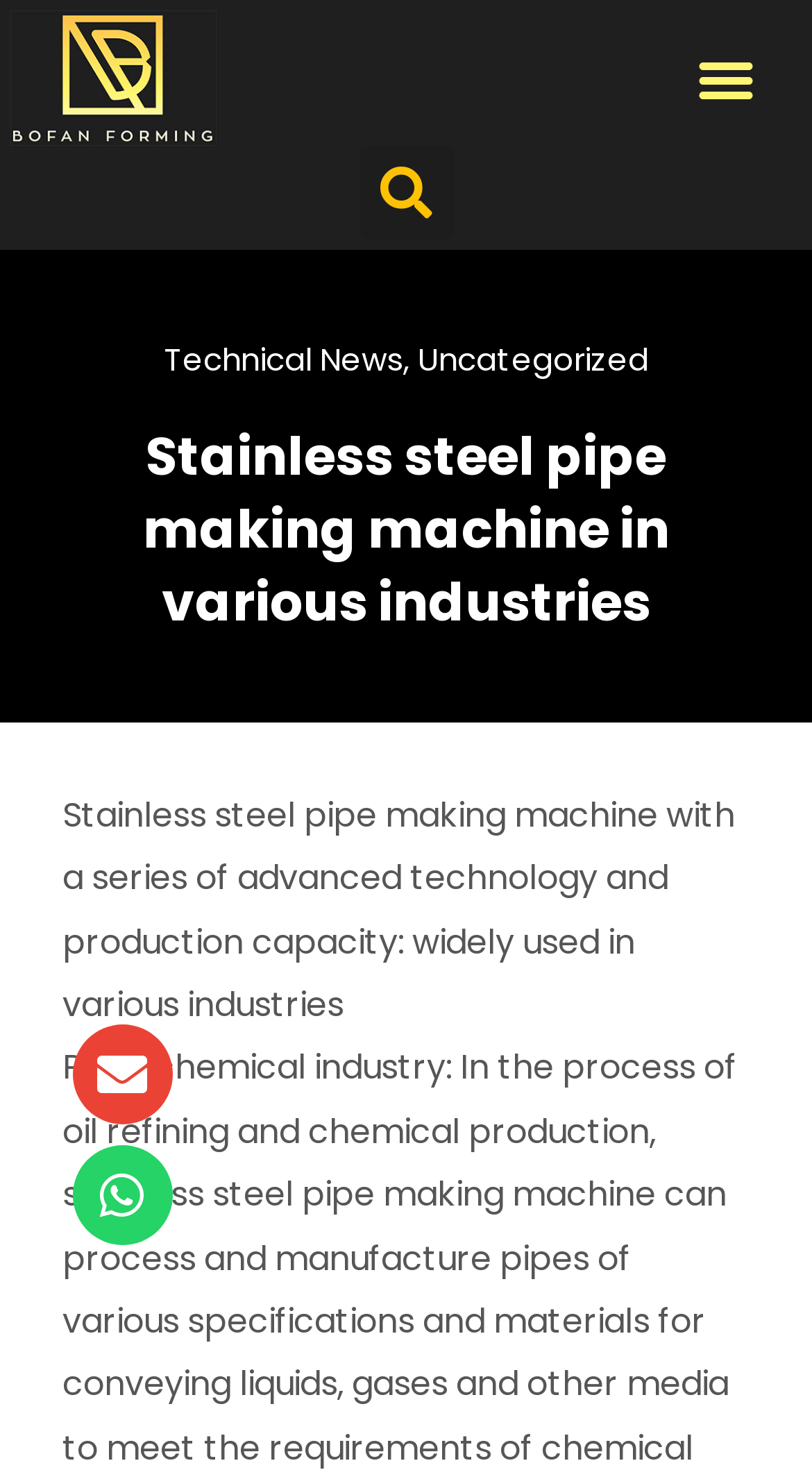Answer this question using a single word or a brief phrase:
What is the main topic of the webpage?

Stainless steel pipe making machine